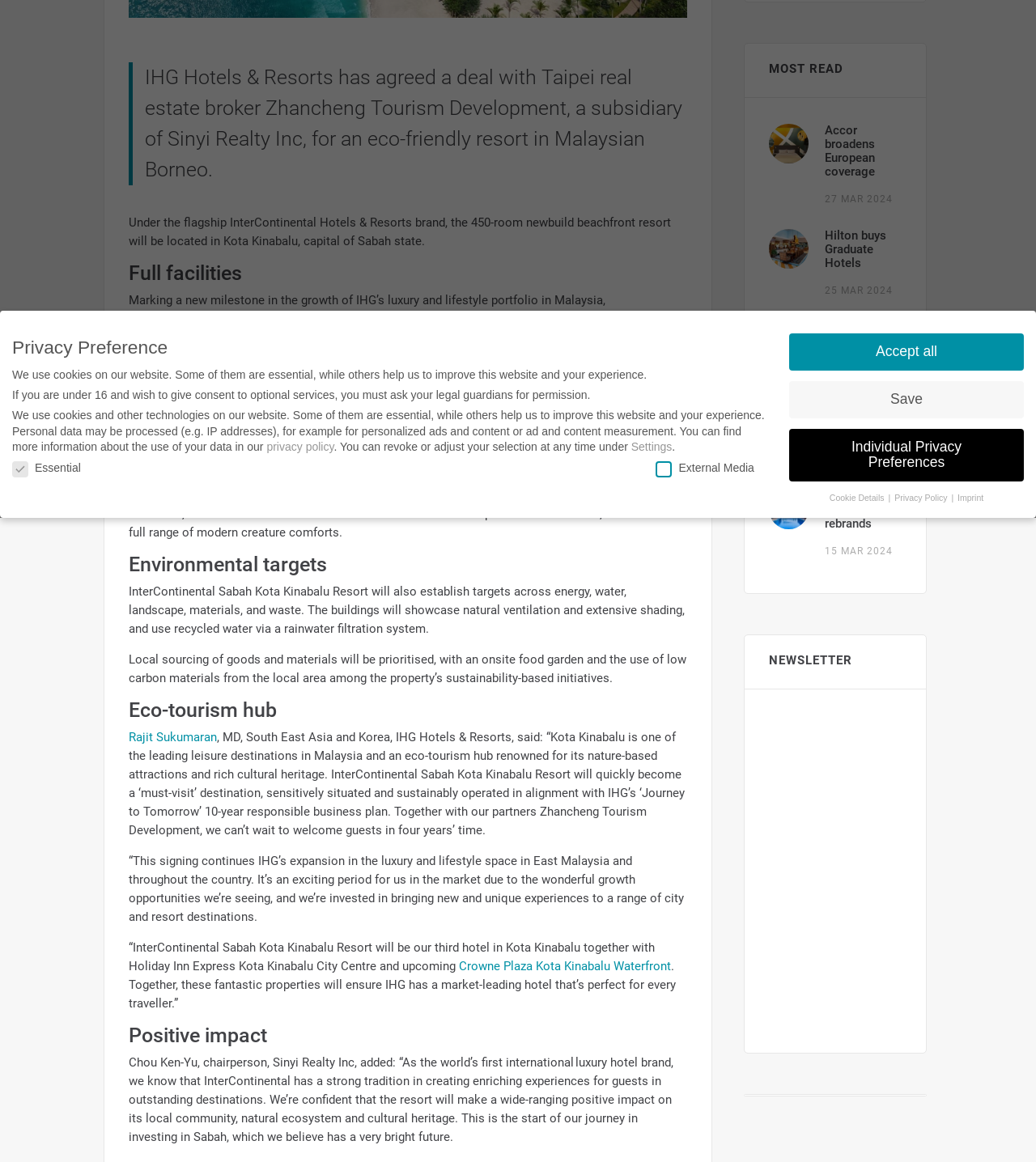Determine the bounding box for the UI element as described: "Deutsche Hospitality rebrands". The coordinates should be represented as four float numbers between 0 and 1, formatted as [left, top, right, bottom].

[0.796, 0.421, 0.853, 0.457]